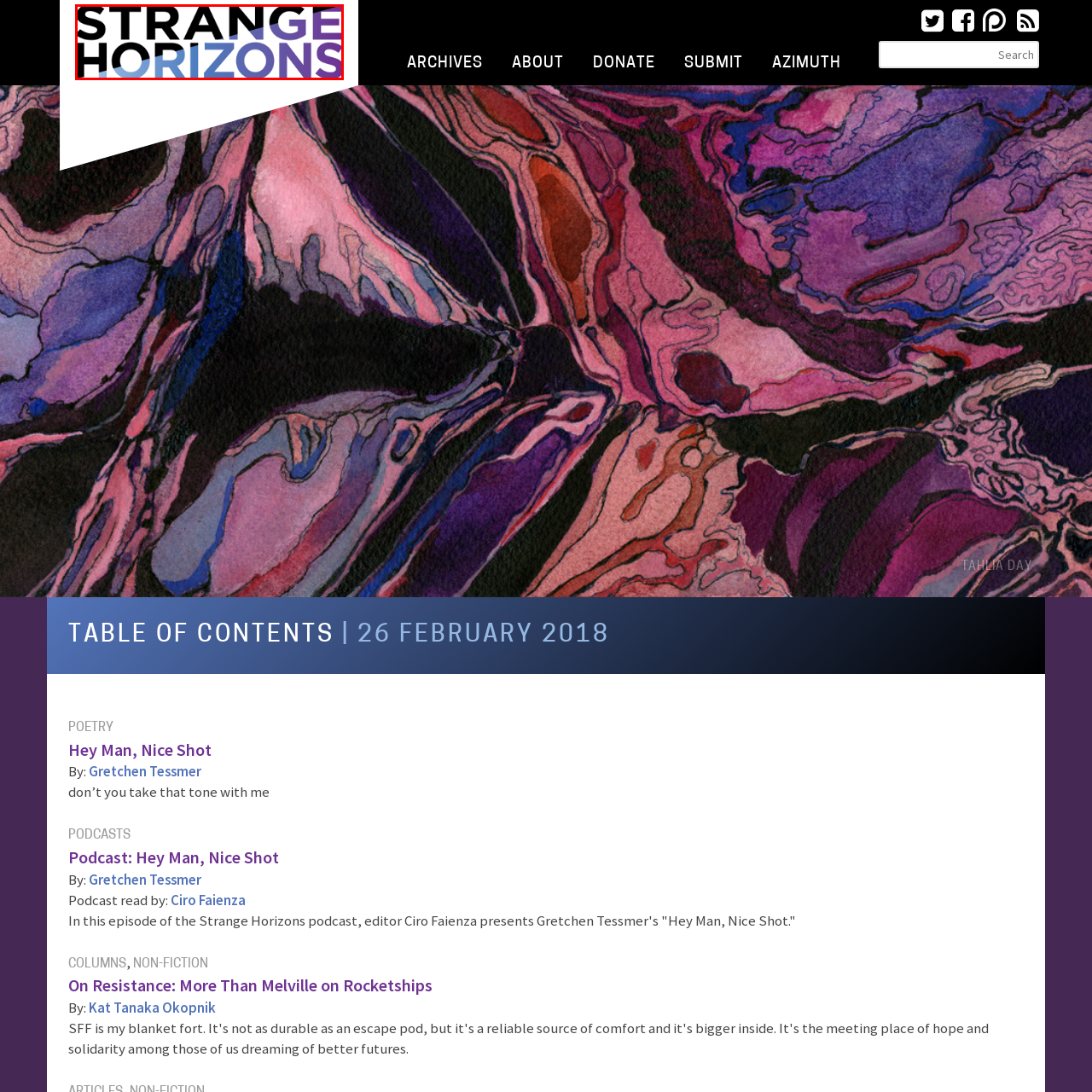Direct your attention to the image within the red boundary, What type of fiction does 'Strange Horizons' publish?
 Respond with a single word or phrase.

Speculative fiction